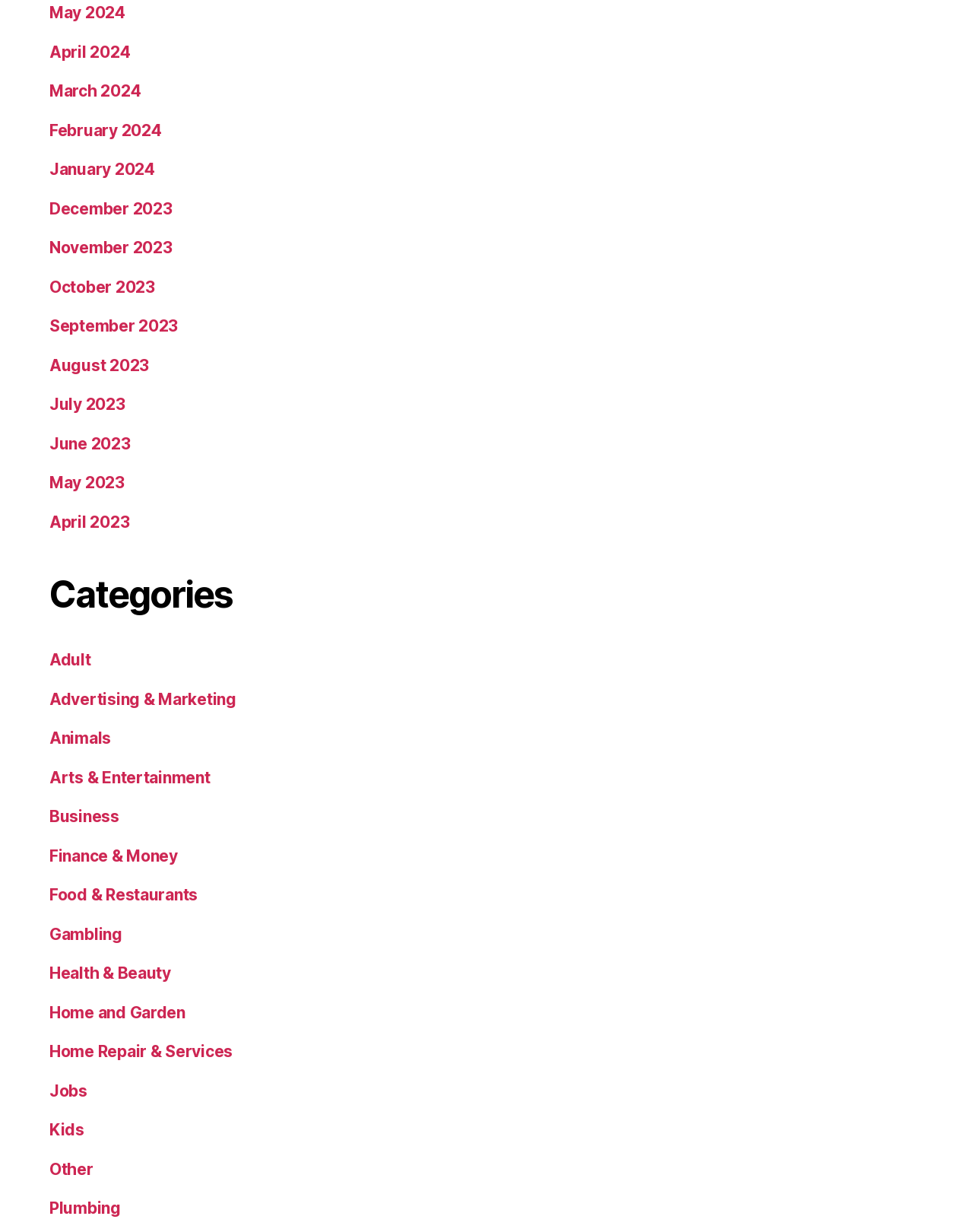Using the format (top-left x, top-left y, bottom-right x, bottom-right y), provide the bounding box coordinates for the described UI element. All values should be floating point numbers between 0 and 1: Jobs

[0.051, 0.878, 0.09, 0.893]